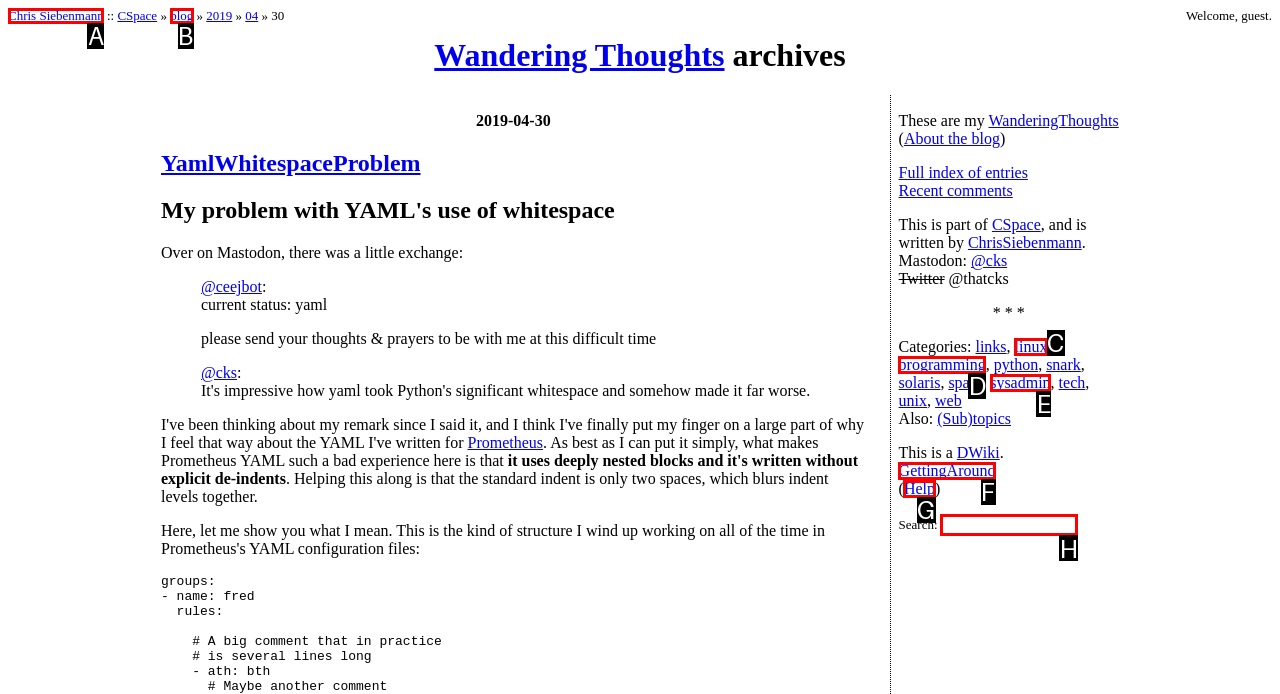Identify the HTML element to click to fulfill this task: Go to FASHION page
Answer with the letter from the given choices.

None